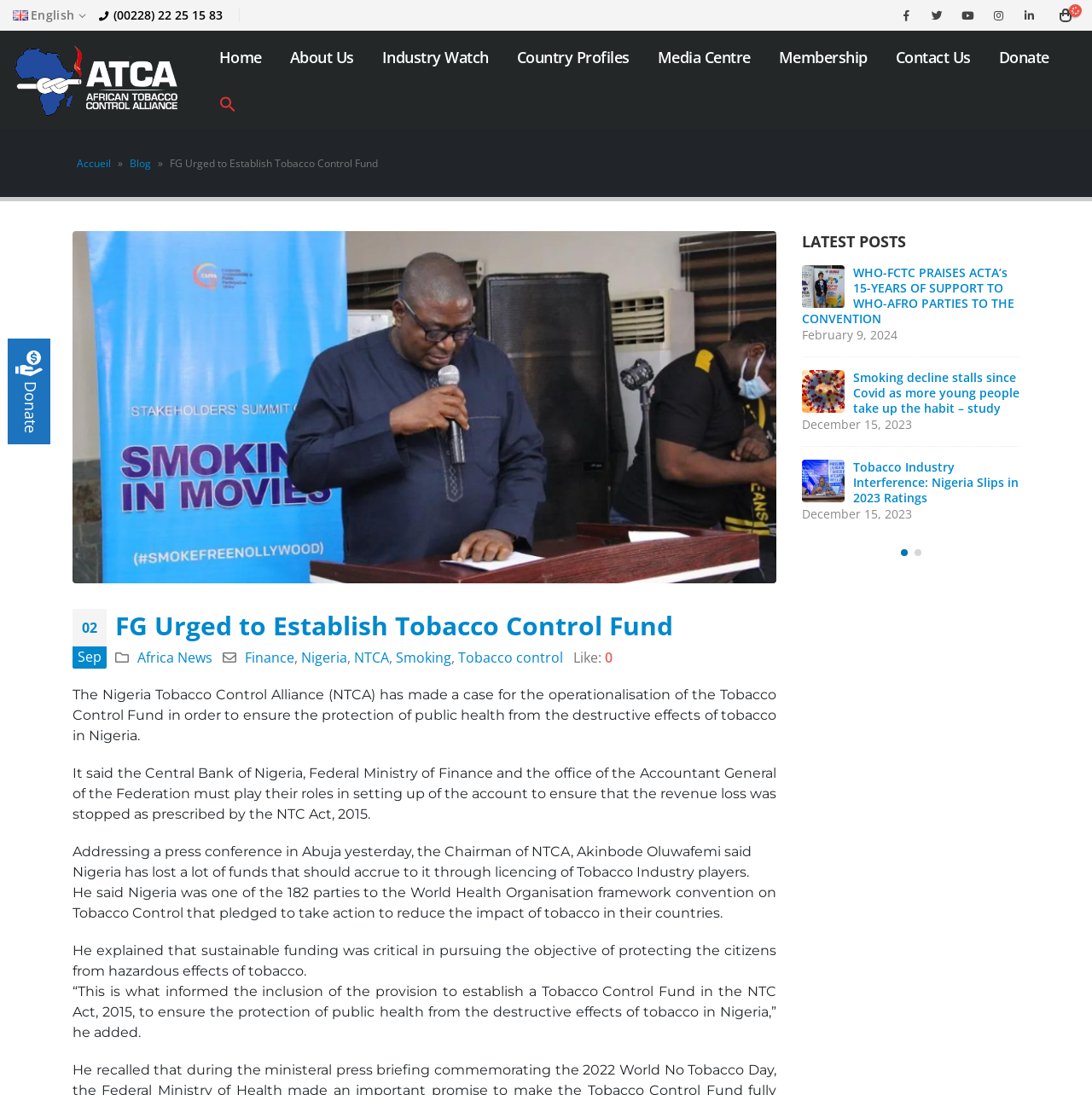Please find the bounding box coordinates of the clickable region needed to complete the following instruction: "check the 'LATEST POSTS' section". The bounding box coordinates must consist of four float numbers between 0 and 1, i.e., [left, top, right, bottom].

[0.734, 0.211, 0.934, 0.231]